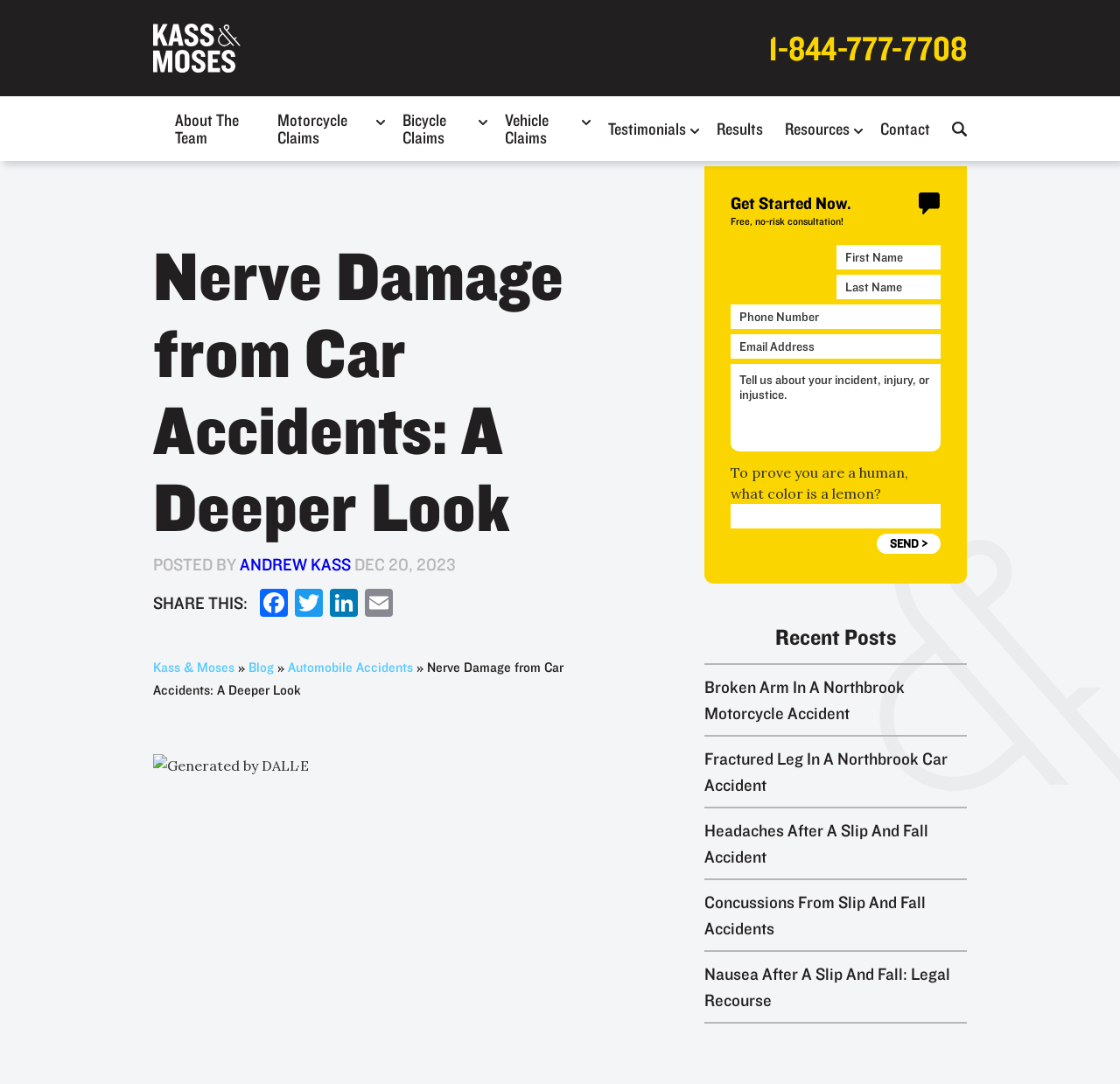Give a one-word or one-phrase response to the question:
What is the purpose of the form on the right side of the webpage?

Contact form